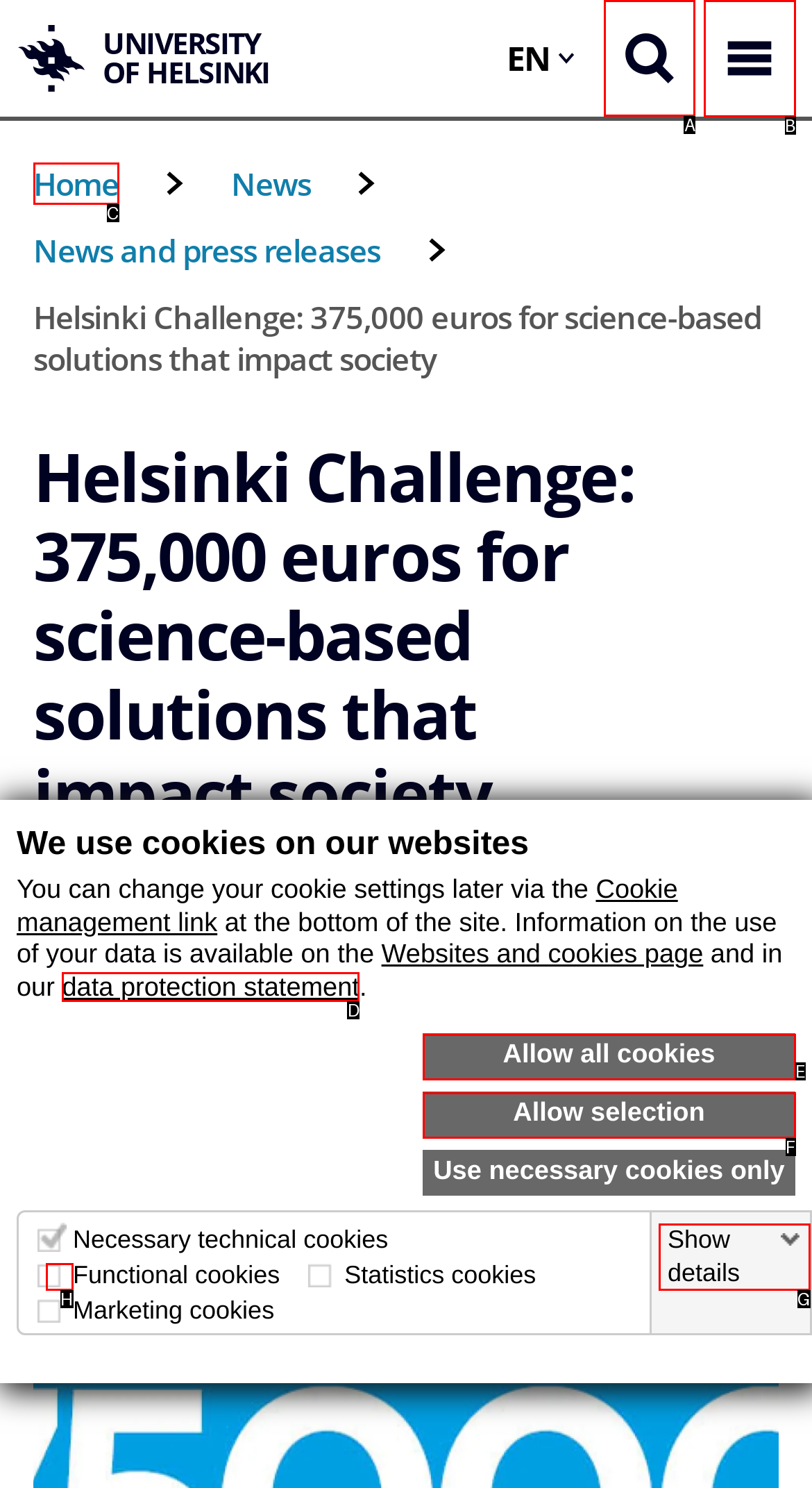Specify the letter of the UI element that should be clicked to achieve the following: Open the search form
Provide the corresponding letter from the choices given.

A